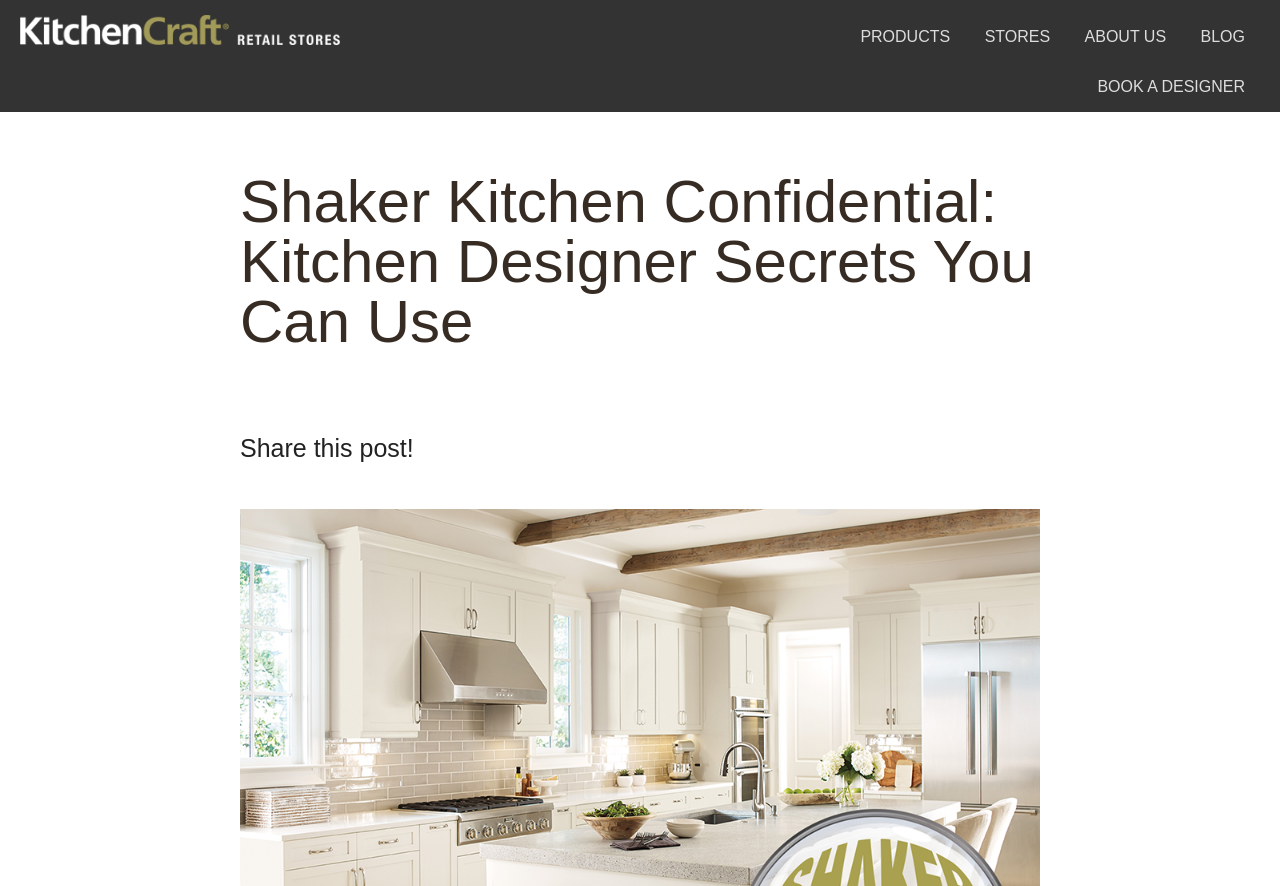What is the call-to-action below the blog post heading?
Could you answer the question with a detailed and thorough explanation?

I found the answer by looking at the text content below the blog post heading, which says 'Share this post!'.